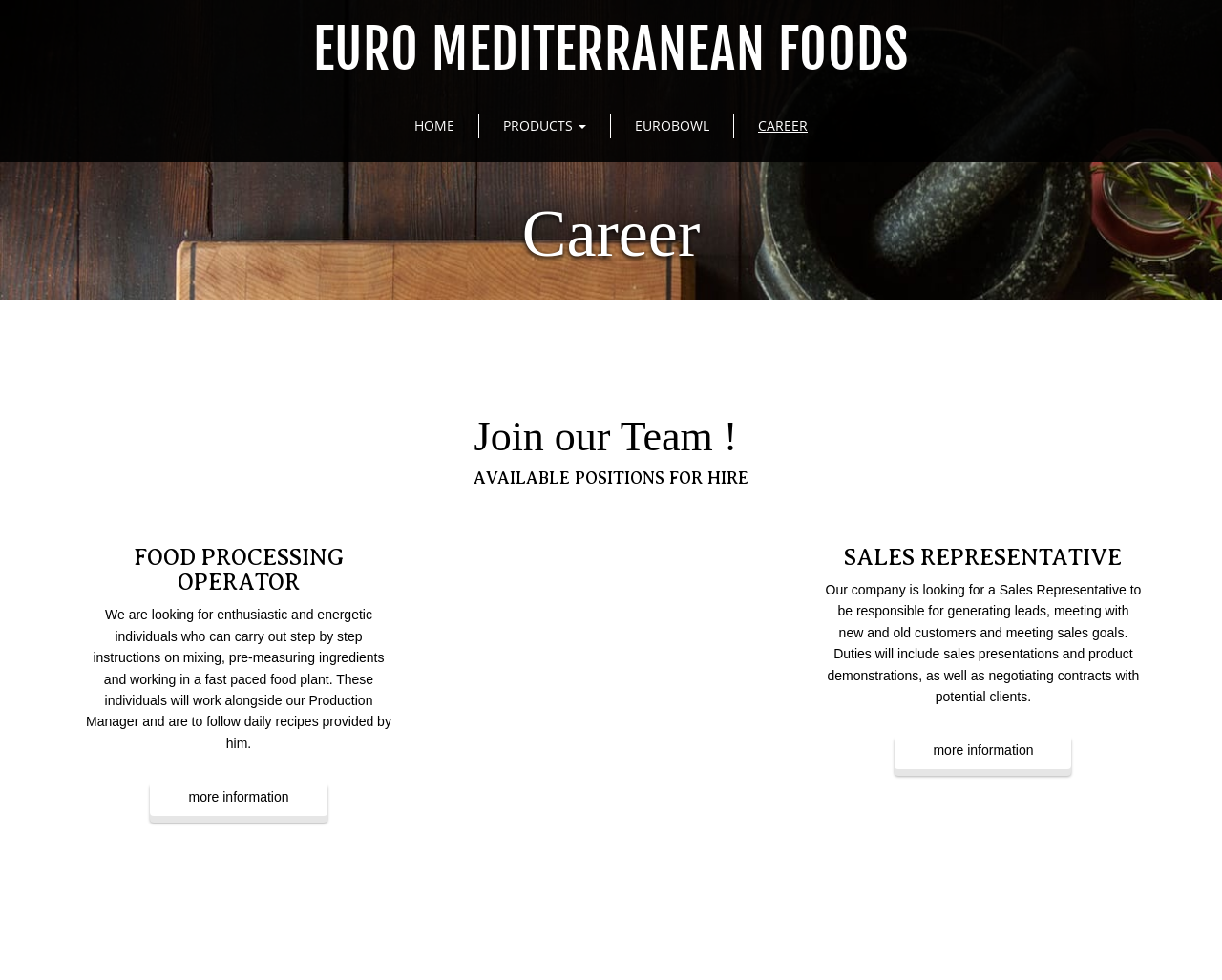Pinpoint the bounding box coordinates of the clickable element to carry out the following instruction: "Click on EURO MEDITERRANEAN FOODS."

[0.256, 0.018, 0.744, 0.085]